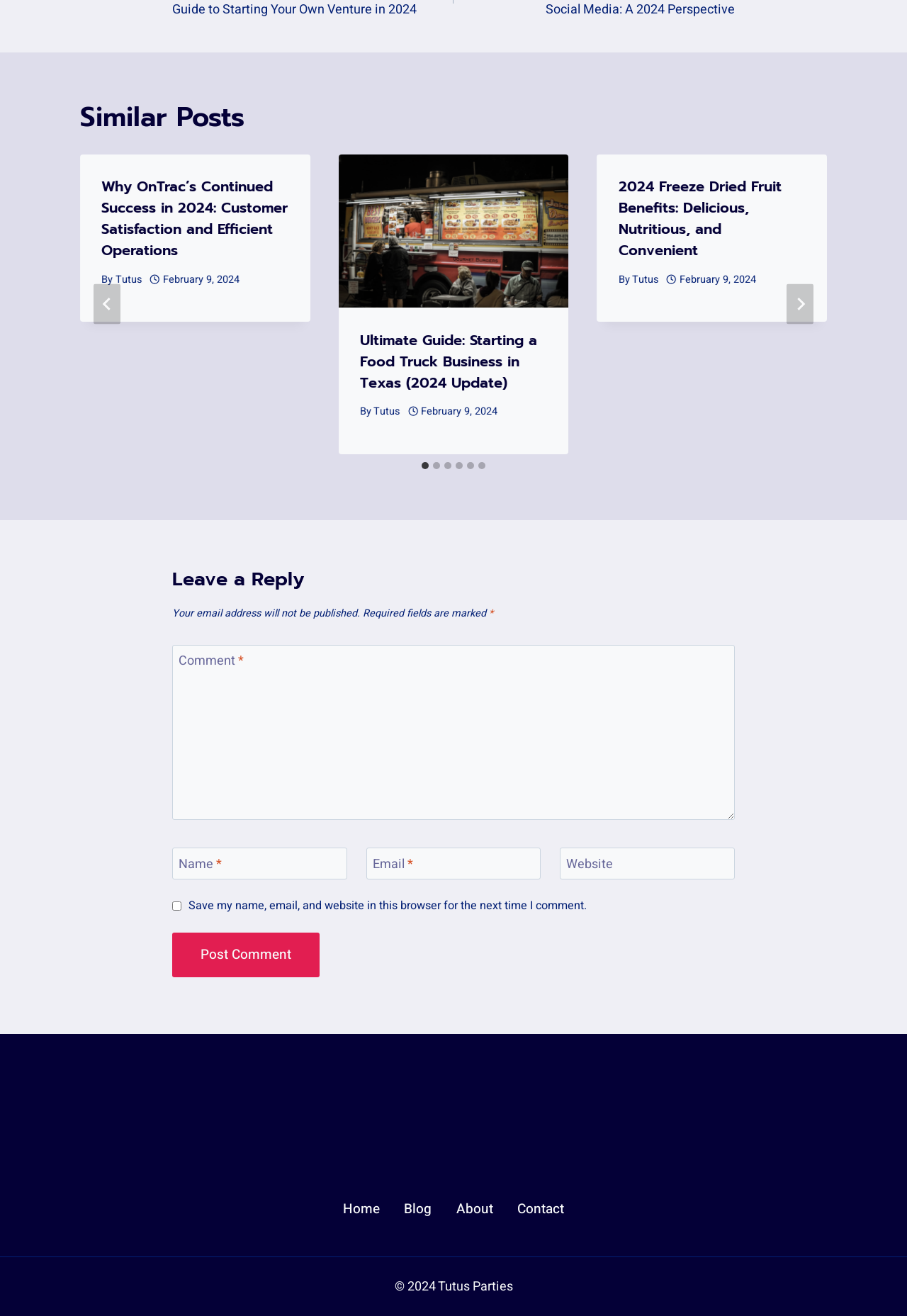Please indicate the bounding box coordinates of the element's region to be clicked to achieve the instruction: "Explore the 'CATEGORIES' section". Provide the coordinates as four float numbers between 0 and 1, i.e., [left, top, right, bottom].

None